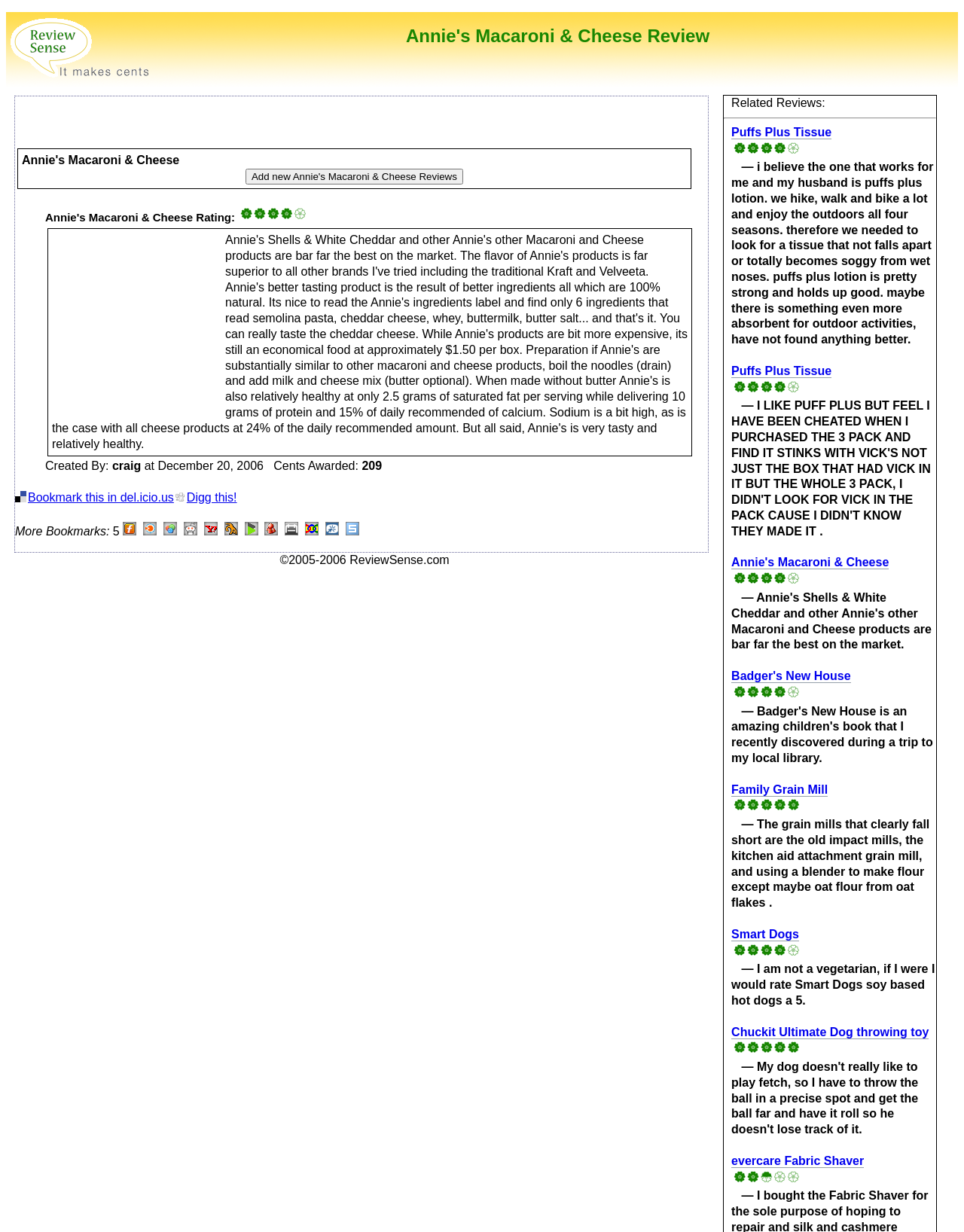What is the copyright year of ReviewSense.com?
Answer the question in as much detail as possible.

The copyright year of ReviewSense.com is mentioned at the bottom of the webpage as '©2005-2006 ReviewSense.com'.